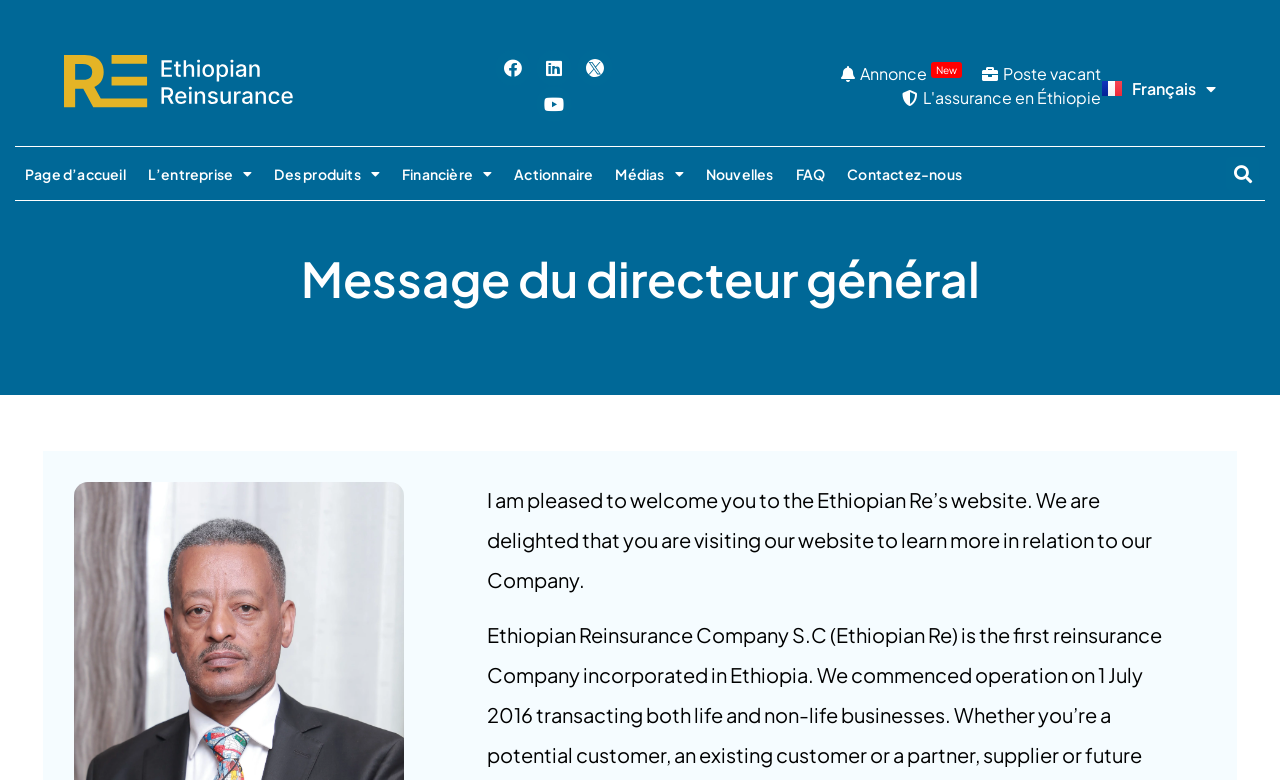What is the name of the company?
Answer the question with as much detail as possible.

The name of the company can be inferred from the meta description 'Mr. Dawit G. Ammanuel « I am pleased to welcome you to the Ethiopian Re’s website.' and also from the heading 'Message du directeur général - Ethiopian Reinsurance'.